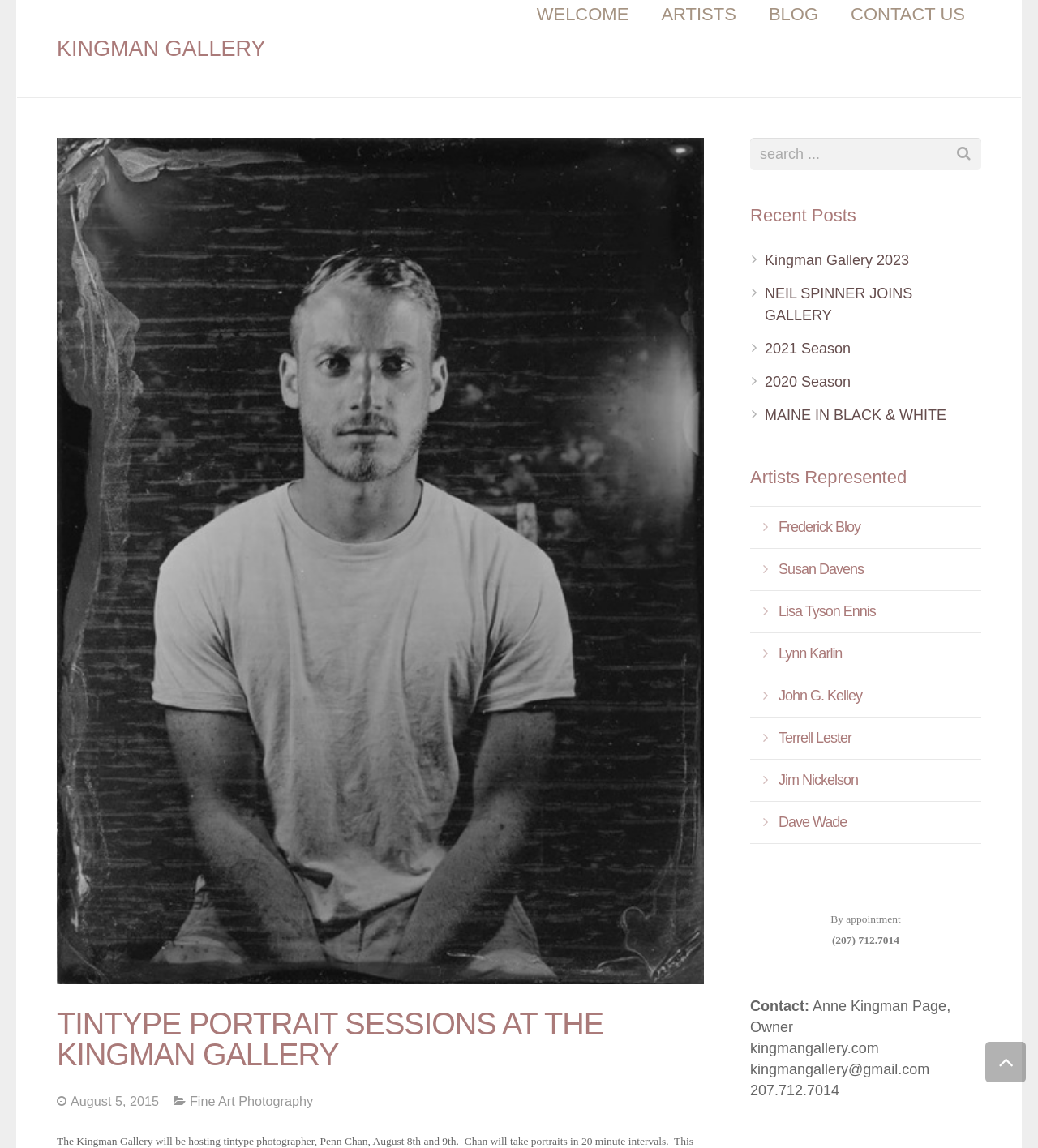Please identify the coordinates of the bounding box for the clickable region that will accomplish this instruction: "Contact US".

[0.804, 0.0, 0.945, 0.025]